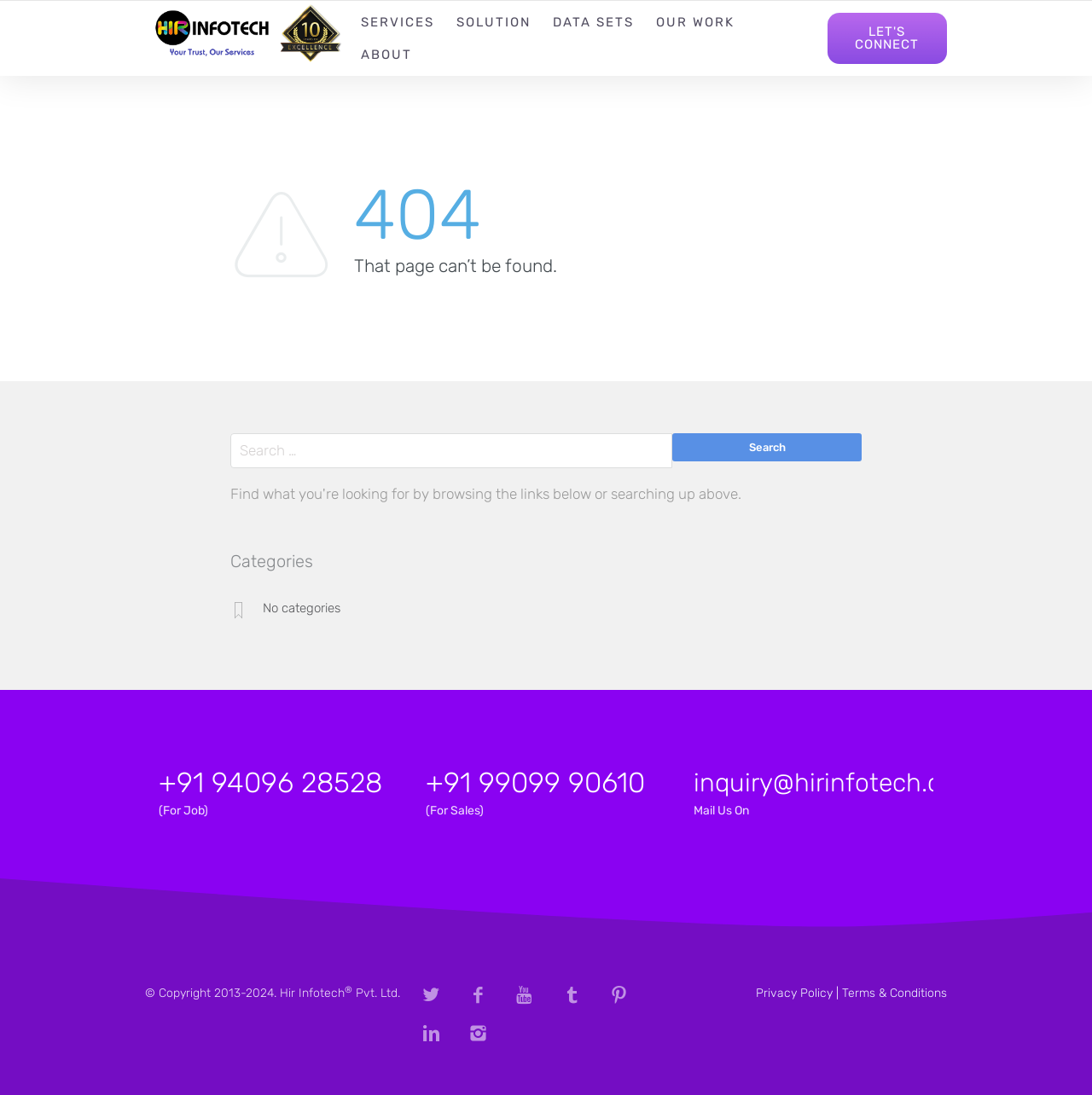Provide your answer to the question using just one word or phrase: How many phone numbers are listed on the page?

2